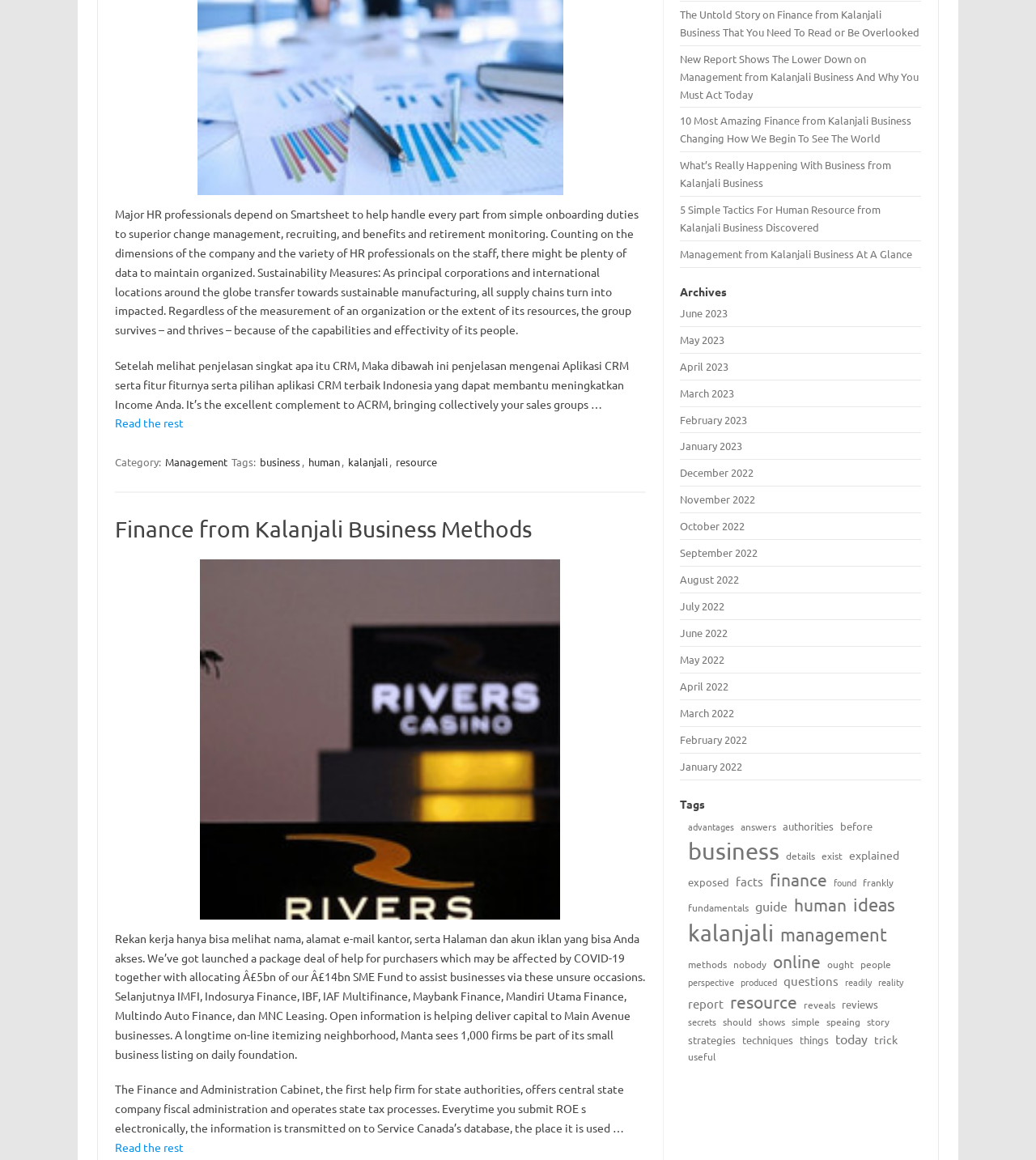Using the description "resource", locate and provide the bounding box of the UI element.

[0.705, 0.853, 0.77, 0.874]